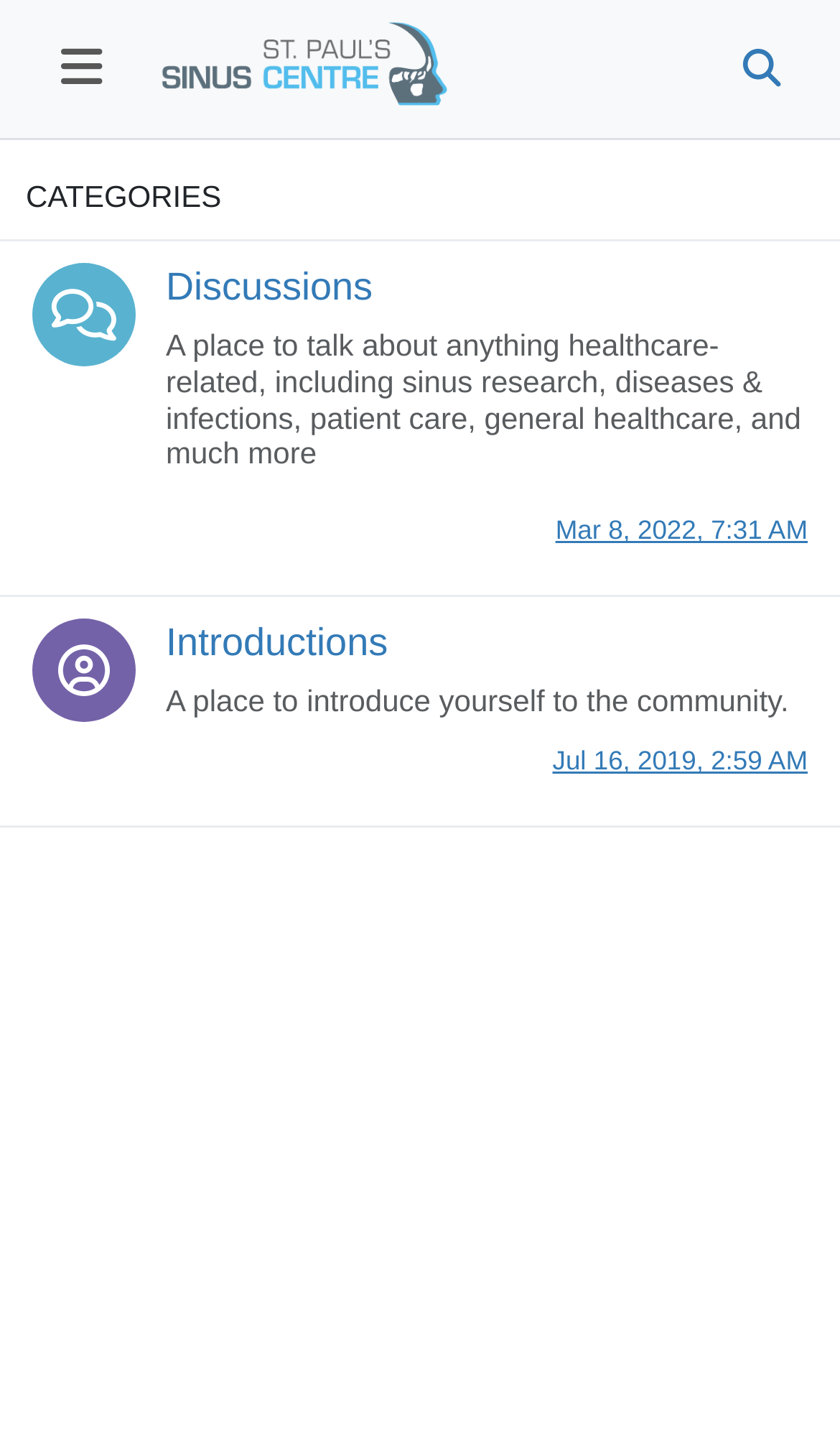Locate the bounding box coordinates of the UI element described by: "Introductions". Provide the coordinates as four float numbers between 0 and 1, formatted as [left, top, right, bottom].

[0.197, 0.434, 0.462, 0.464]